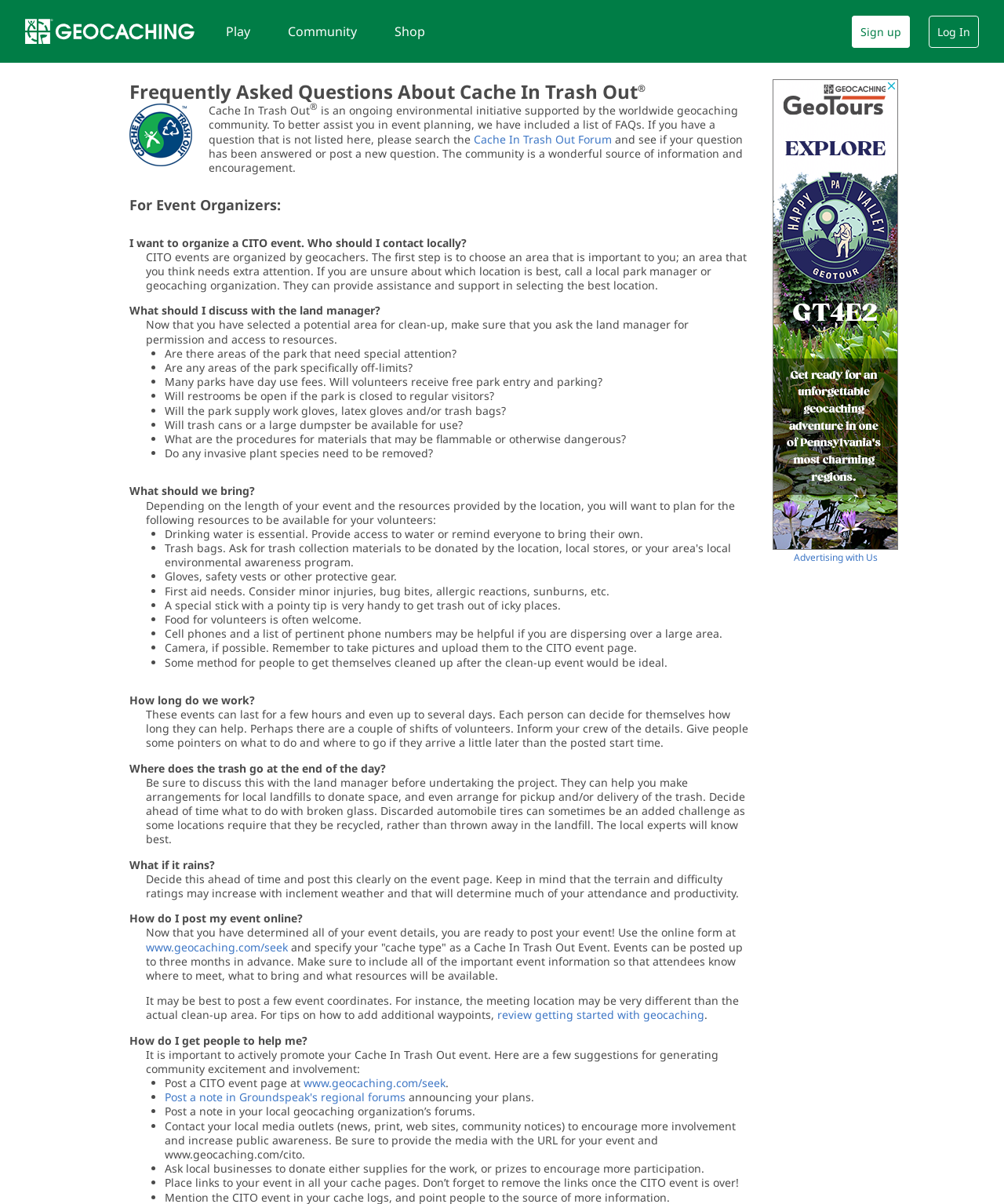Please study the image and answer the question comprehensively:
What should volunteers bring to a CITO event?

The webpage suggests that volunteers should bring essential items such as drinking water, gloves, safety vests, and other protective gear to a CITO event, depending on the length of the event and the resources provided by the location.